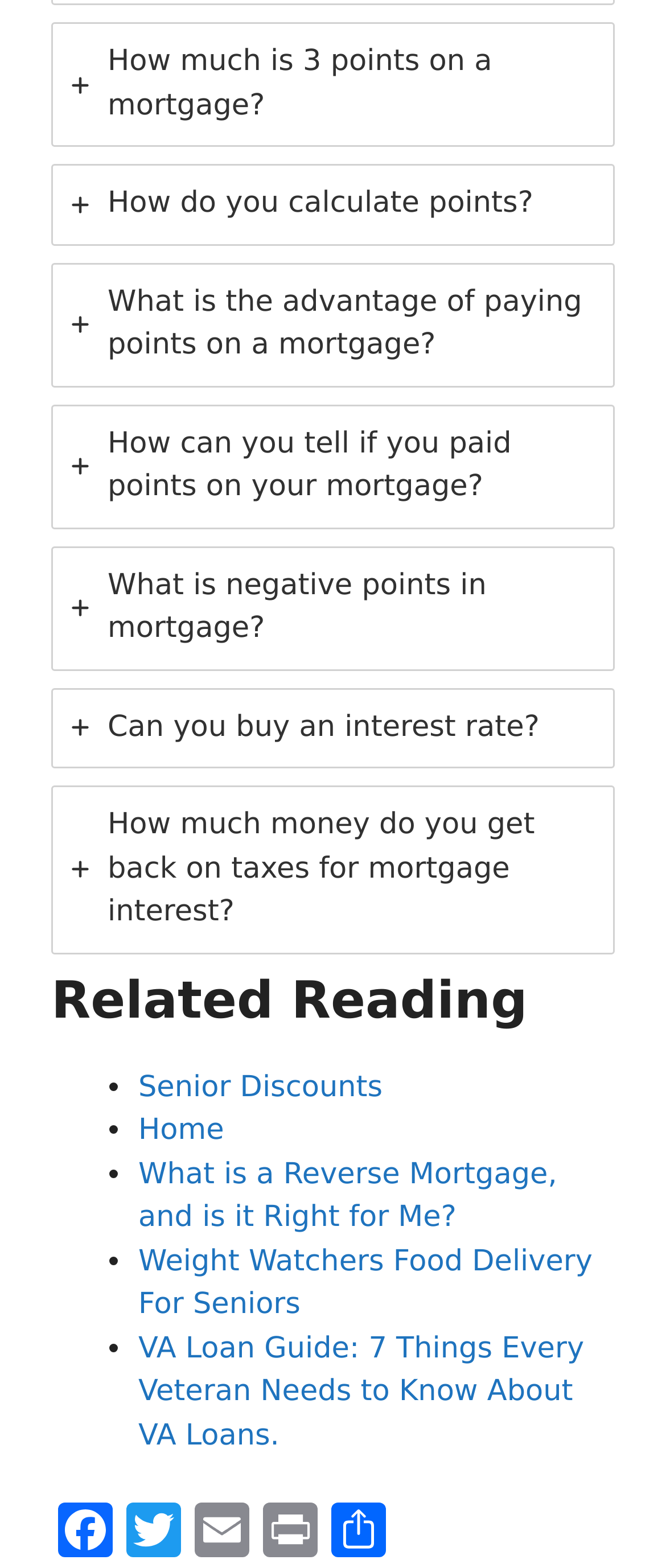What is the section below the tabs about?
Answer with a single word or phrase, using the screenshot for reference.

Related Reading